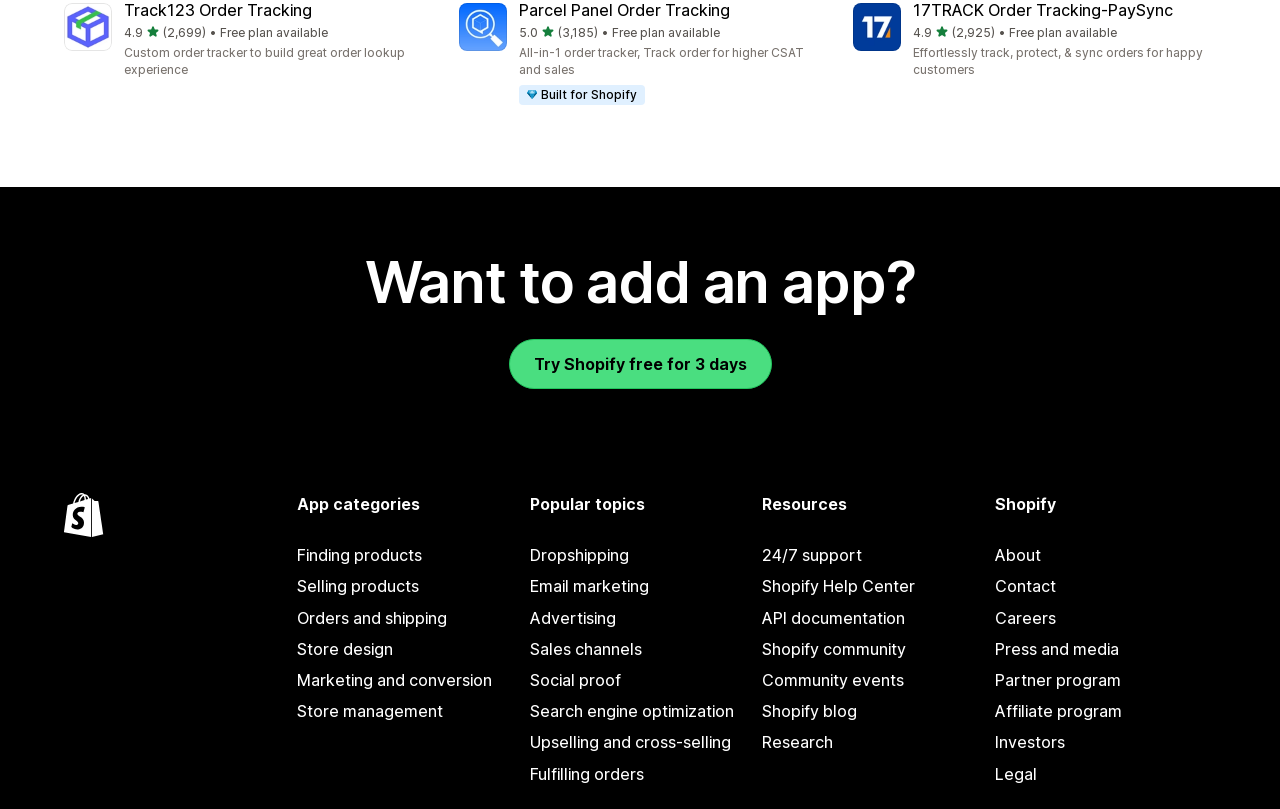Please provide a comprehensive answer to the question below using the information from the image: How many total reviews does 17TRACK Order Tracking‑PaySync have?

I found the number of total reviews by looking at the third button element, which has a text description of '17TRACK Order Tracking‑PaySync 4.9 out of 5 stars 2925 total reviews • Free plan available Effortlessly track, protect, & sync orders for happy customers'.